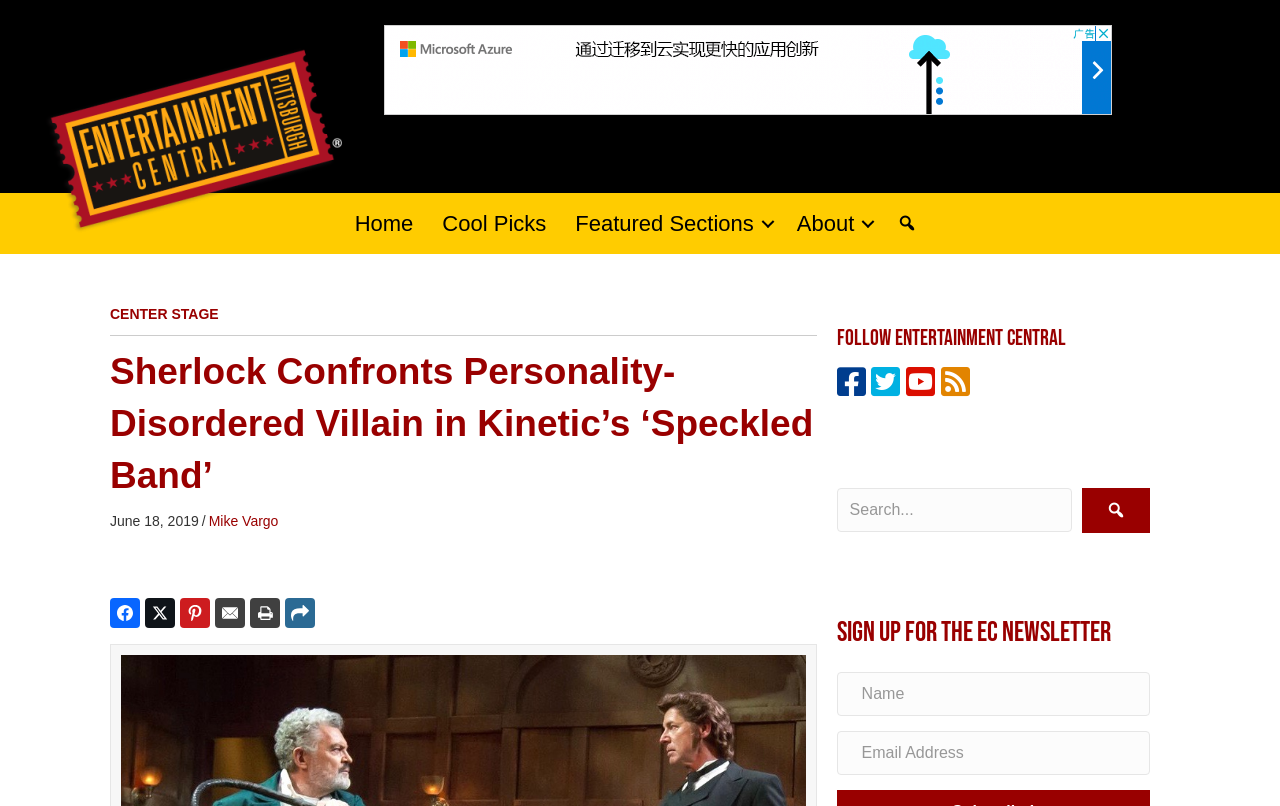Describe every aspect of the webpage comprehensively.

The webpage is about an article titled "Sherlock Confronts Personality-Disordered Villain in Kinetic’s ‘Speckled Band’" from Entertainment Central Pittsburgh. At the top left corner, there is a logo of Entertainment Central Pittsburgh (ECP) with a link to the homepage. Next to the logo, there is an advertisement iframe.

Below the logo and advertisement, there is a main menu navigation bar that spans the entire width of the page. The menu contains links to "Home", "Cool Picks", "Featured Sections", "About", and "Search".

Under the menu bar, there is a heading that displays the title of the article, followed by the date "June 18, 2019" and the author's name "Mike Vargo". There are also social media sharing links below the article title.

On the right side of the page, there are several sections. One section has a heading "Follow Entertainment Central" and contains a search form with a search input box. Below the search form, there is a link to sign up for the EC Newsletter. The newsletter sign-up section has input boxes for "Name" and "Email Address".

There are no images on the page except for the ECP logo. The overall layout is organized, with clear headings and concise text.